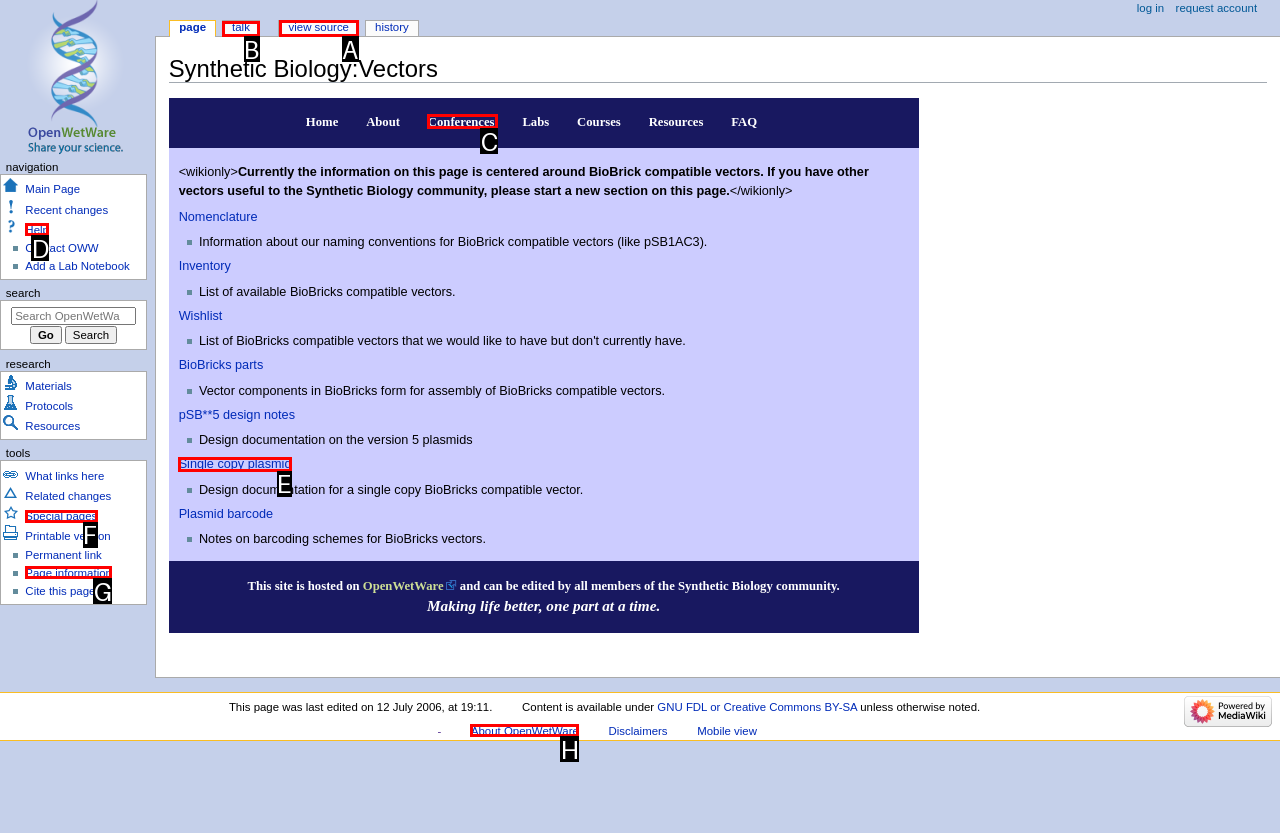Find the correct option to complete this instruction: View page source. Reply with the corresponding letter.

A